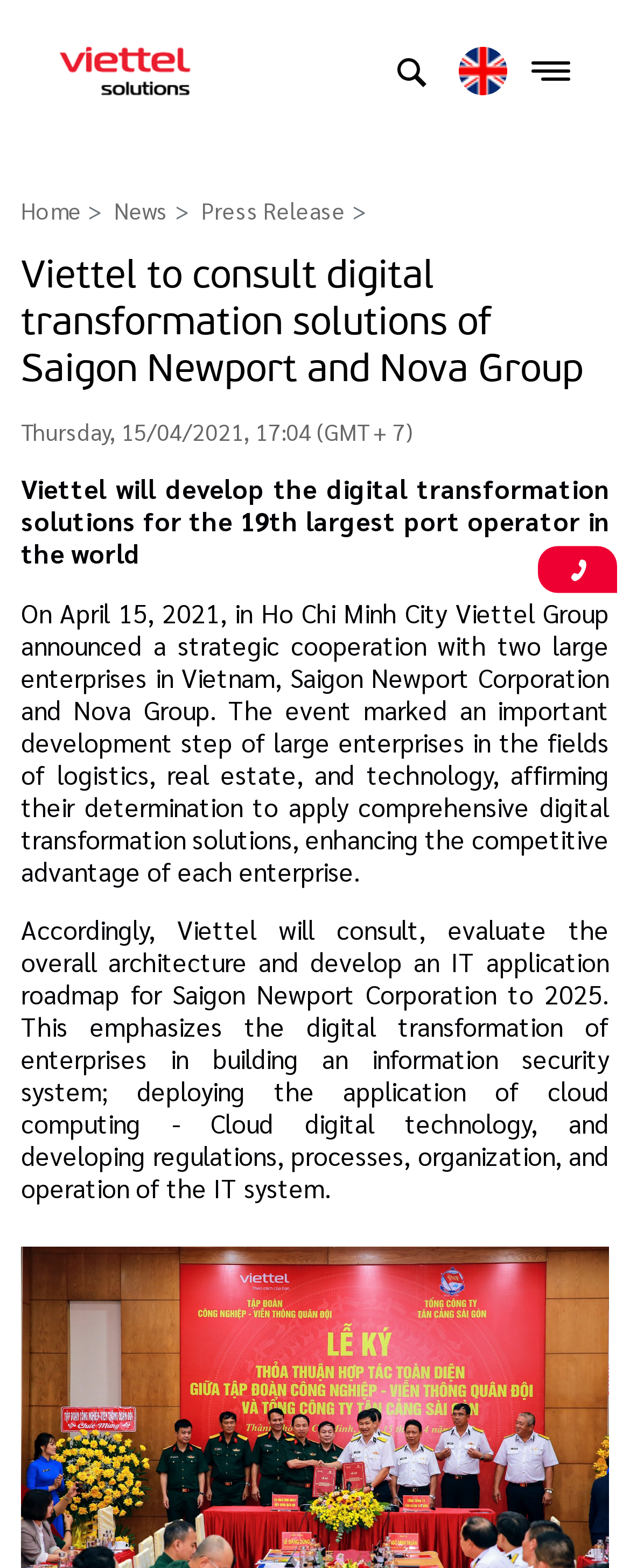Answer this question using a single word or a brief phrase:
What is the industry of Saigon Newport Corporation?

Logistics